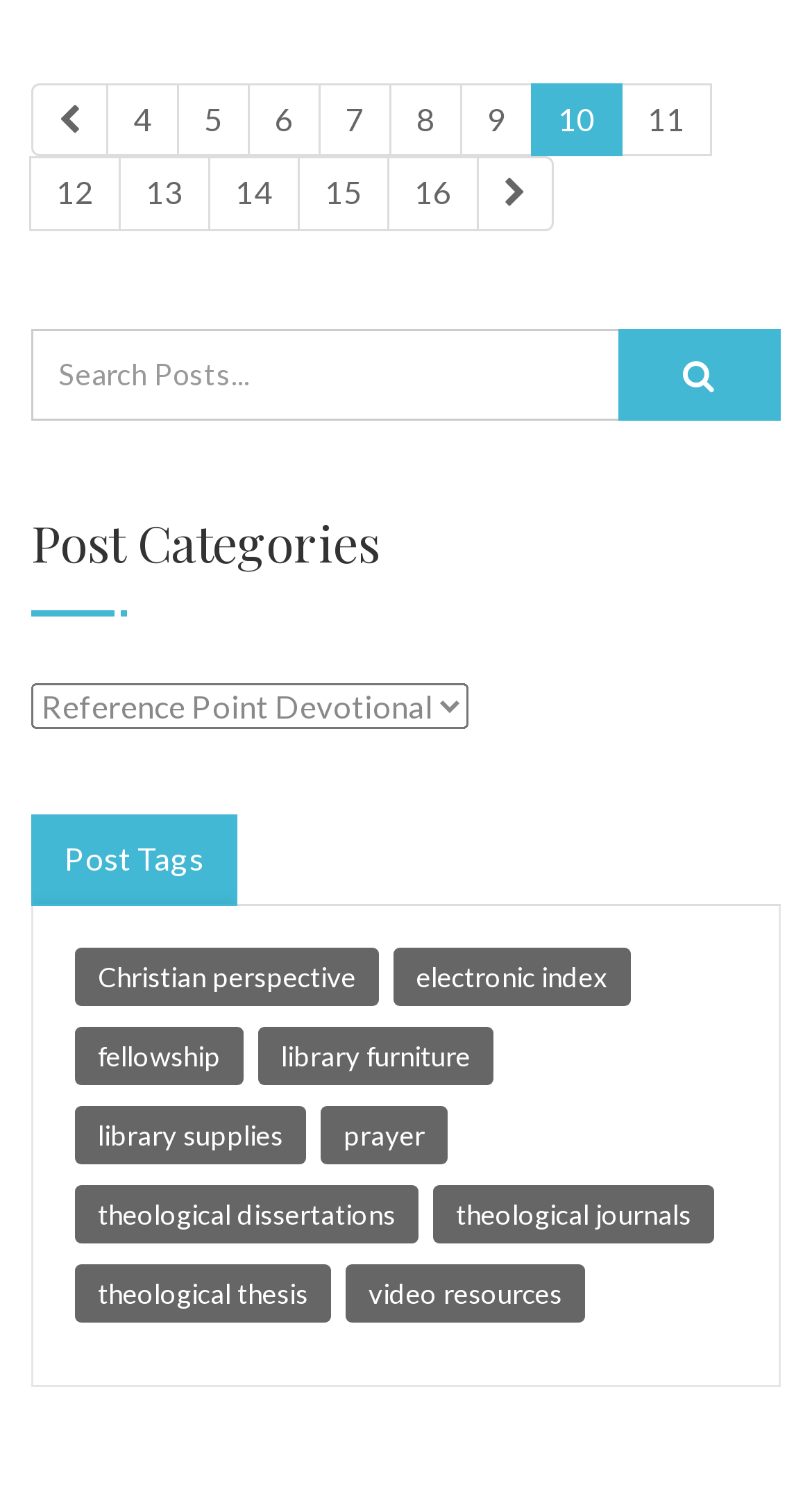Can you give a comprehensive explanation to the question given the content of the image?
What is the purpose of the textbox?

The textbox has a placeholder text 'Search Posts...' and is located next to a search button, indicating that it is used to search for posts on the website.